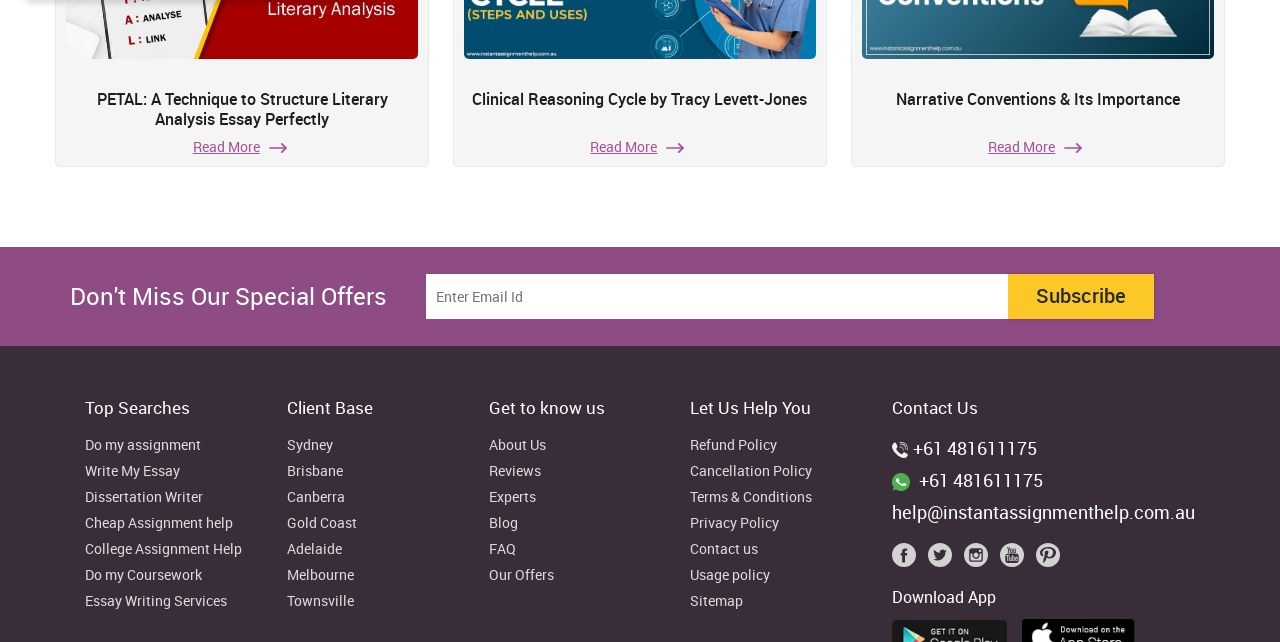Locate the bounding box of the UI element described in the following text: "Townsville".

[0.224, 0.924, 0.358, 0.964]